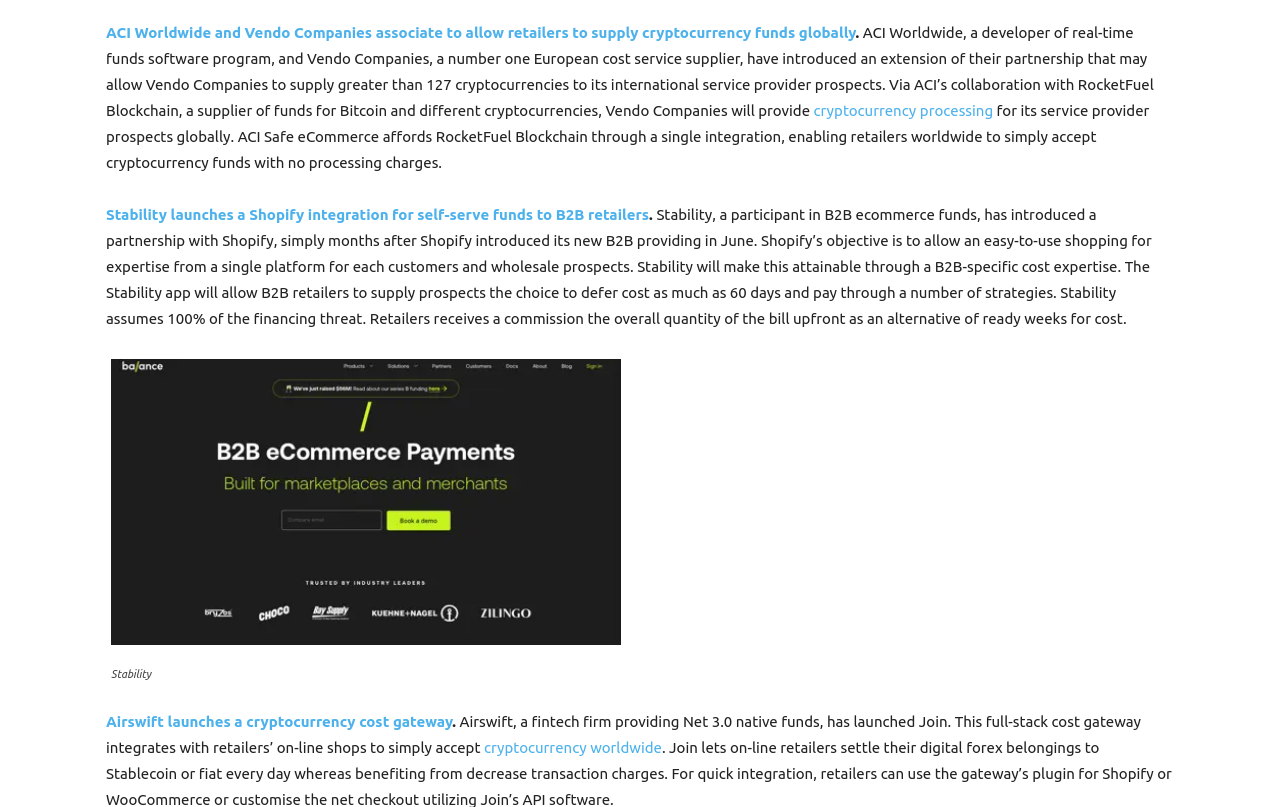Use a single word or phrase to answer the question:
What companies are partnering to allow cryptocurrency funds globally?

ACI Worldwide and Vendo Companies